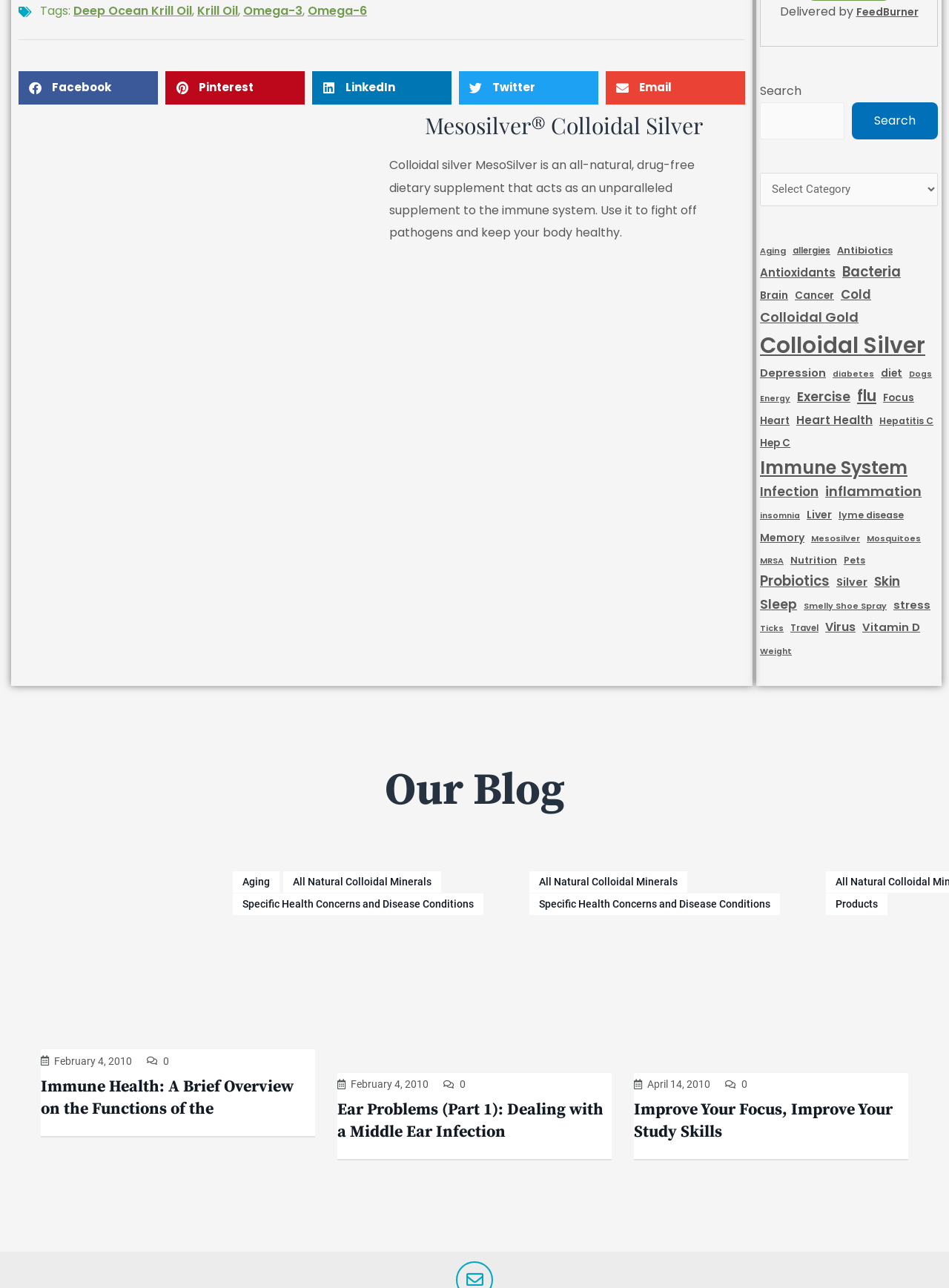Find the bounding box coordinates of the area that needs to be clicked in order to achieve the following instruction: "Explore the Categories". The coordinates should be specified as four float numbers between 0 and 1, i.e., [left, top, right, bottom].

[0.801, 0.134, 0.988, 0.16]